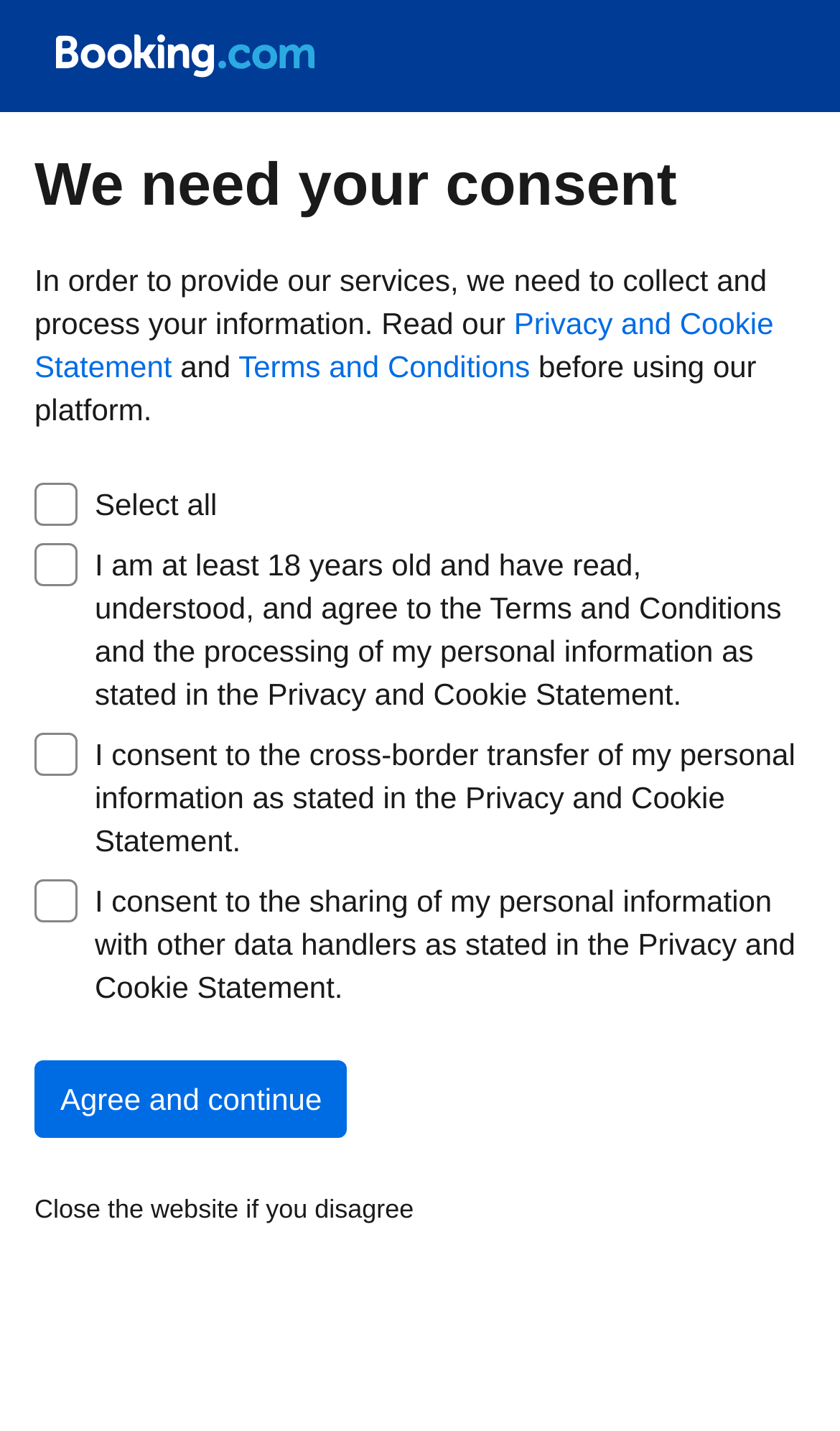Determine the bounding box coordinates for the HTML element mentioned in the following description: "Terms and Conditions". The coordinates should be a list of four floats ranging from 0 to 1, represented as [left, top, right, bottom].

[0.284, 0.244, 0.631, 0.268]